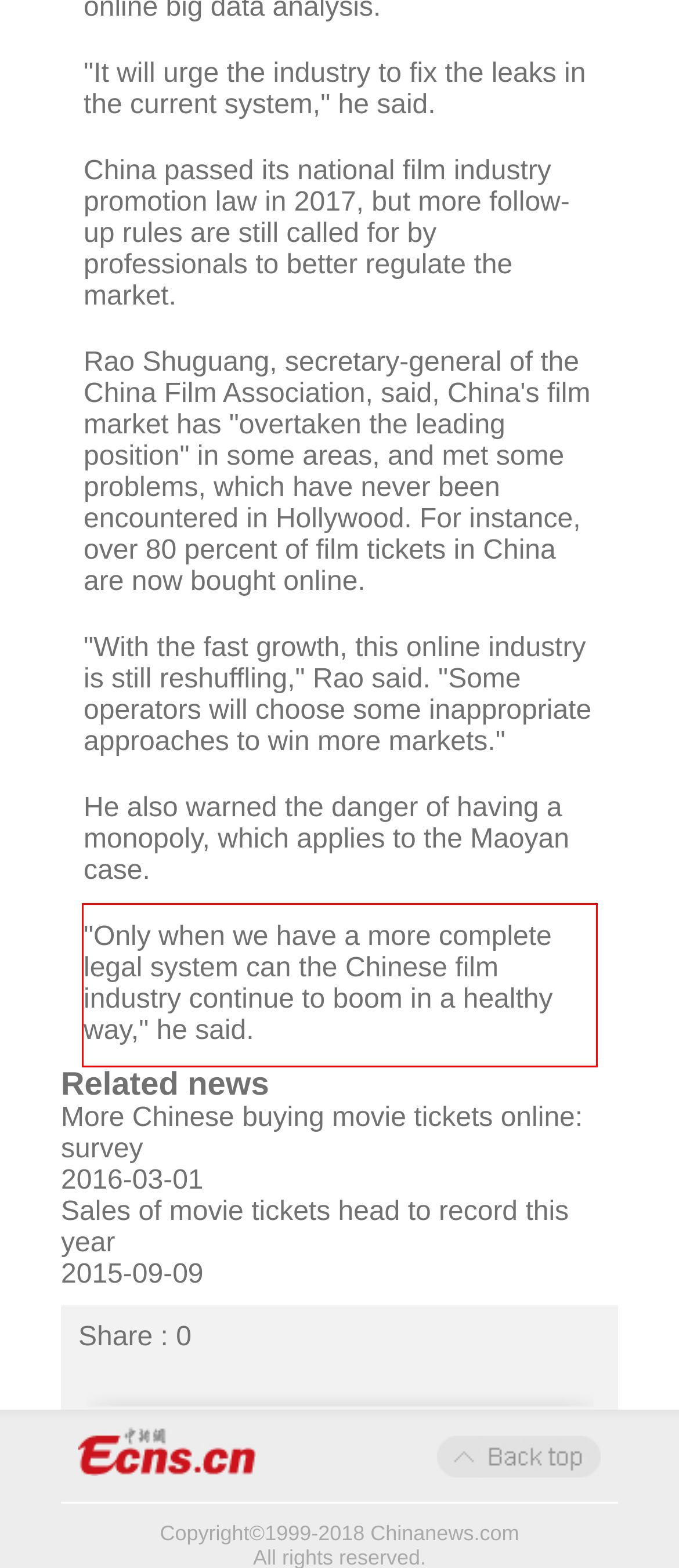You have a screenshot of a webpage with a UI element highlighted by a red bounding box. Use OCR to obtain the text within this highlighted area.

"Only when we have a more complete legal system can the Chinese film industry continue to boom in a healthy way," he said.